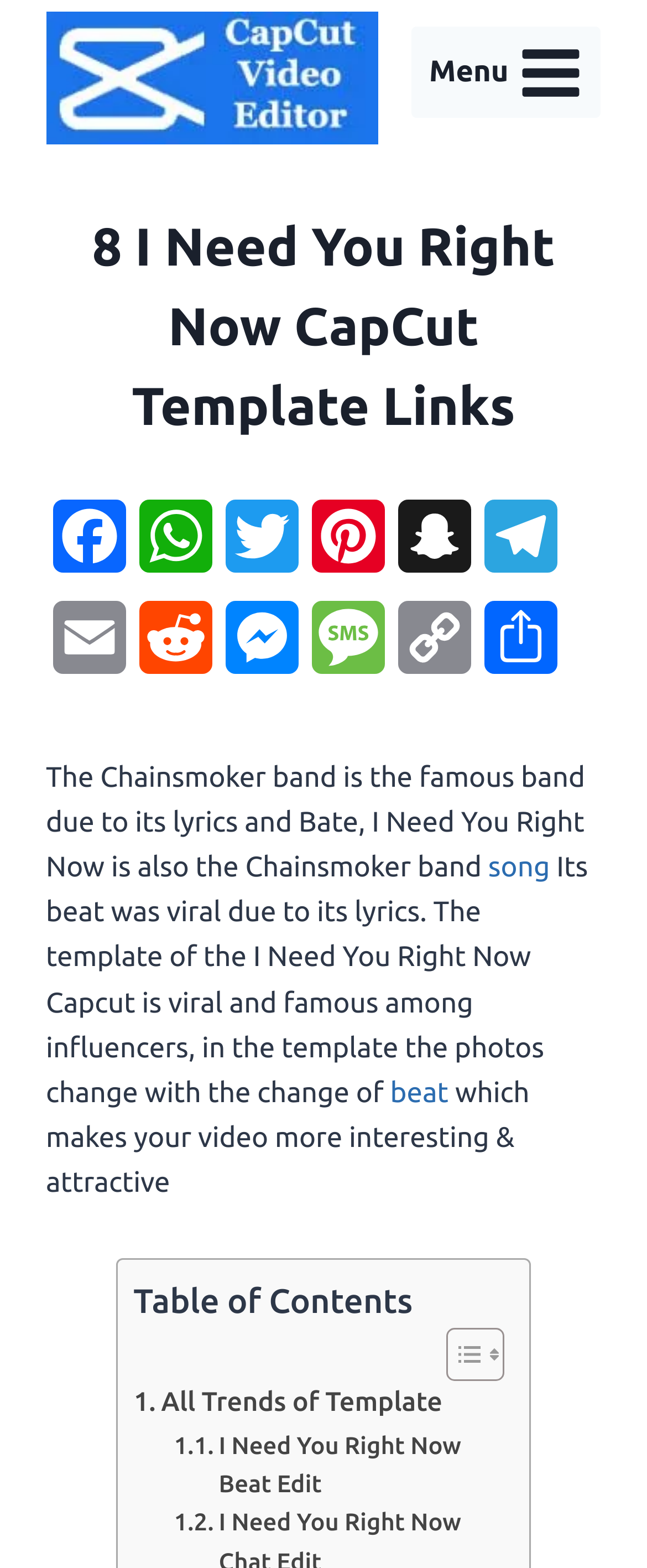How many social media links are available on the webpage?
Please ensure your answer to the question is detailed and covers all necessary aspects.

The webpage has links to Facebook, WhatsApp, Twitter, Pinterest, Snapchat, Telegram, Email, Reddit, and Messenger, which totals to 9 social media links.